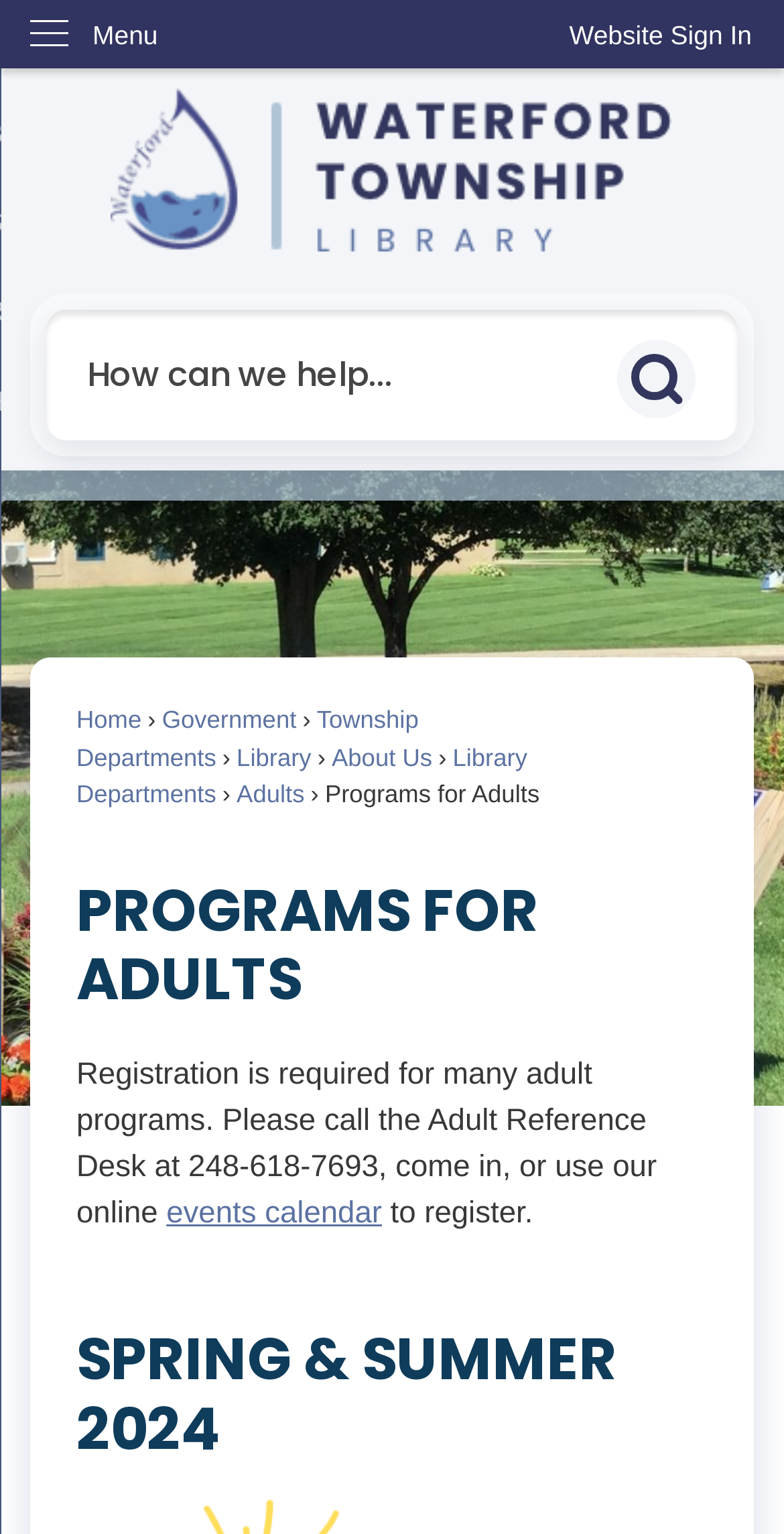Answer the following query with a single word or phrase:
What is the orientation of the menu?

Vertical